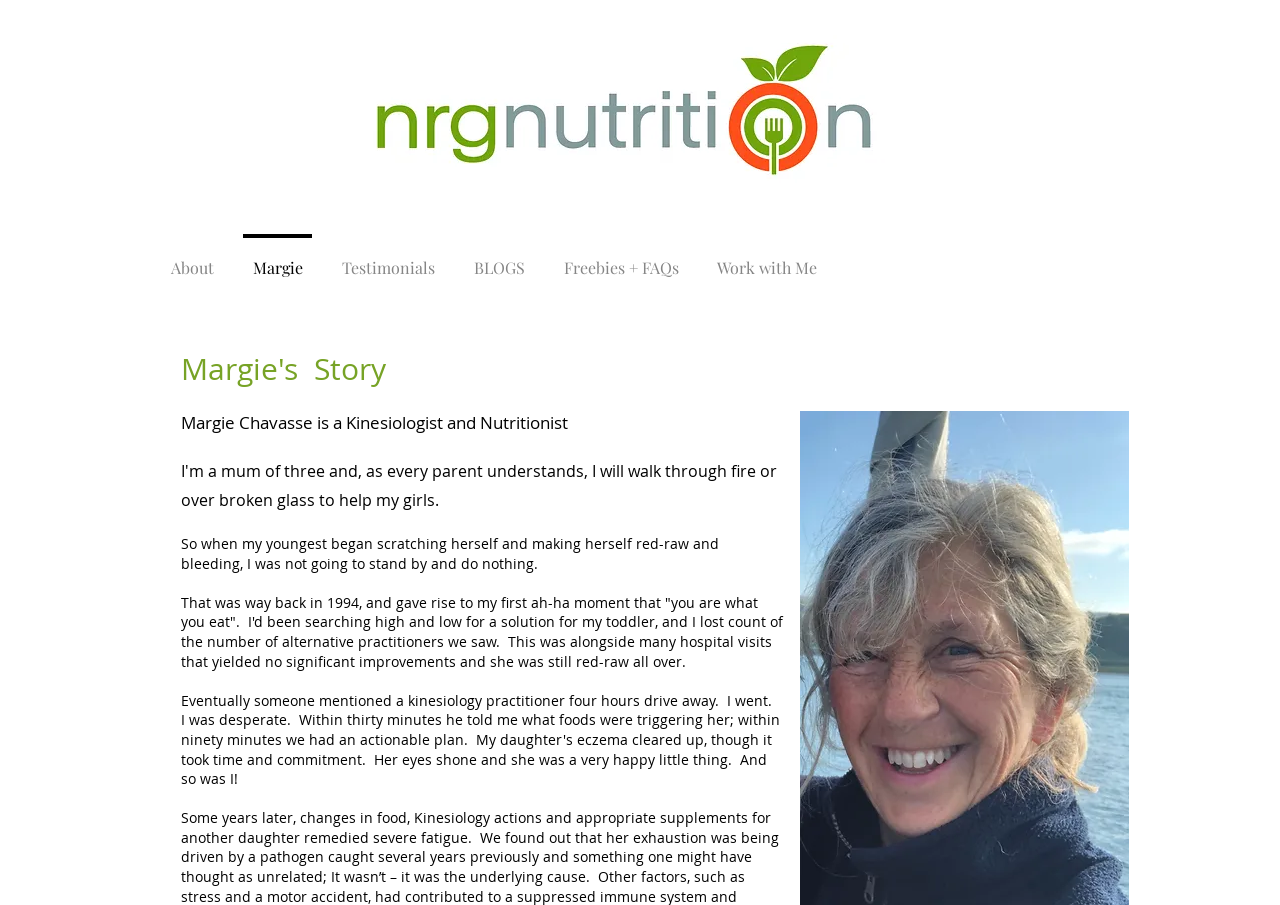Elaborate on the information and visuals displayed on the webpage.

The webpage is about Margie, a Kinesiologist, and her journey. At the top left of the page, there is a logo of NRG Nutrition, which is also a link. Below the logo, there is a navigation menu with links to different sections of the website, including "About", "Margie", "Testimonials", "BLOGS", "Freebies + FAQs", and "Work with Me". 

To the right of the navigation menu, there is a social bar with links to Facebook and LinkedIn, each accompanied by an image of the respective social media platform's logo. 

The main content of the page is divided into sections, with headings that introduce Margie's story. The first heading, "Margie's Story", is followed by a subheading that describes Margie as a Kinesiologist and Nutritionist. 

Below the headings, there are two paragraphs of text that describe Margie's personal experience with her toddler's health issues and how it led her to discover the importance of nutrition. The text is positioned in the middle of the page, with a clear and concise layout.